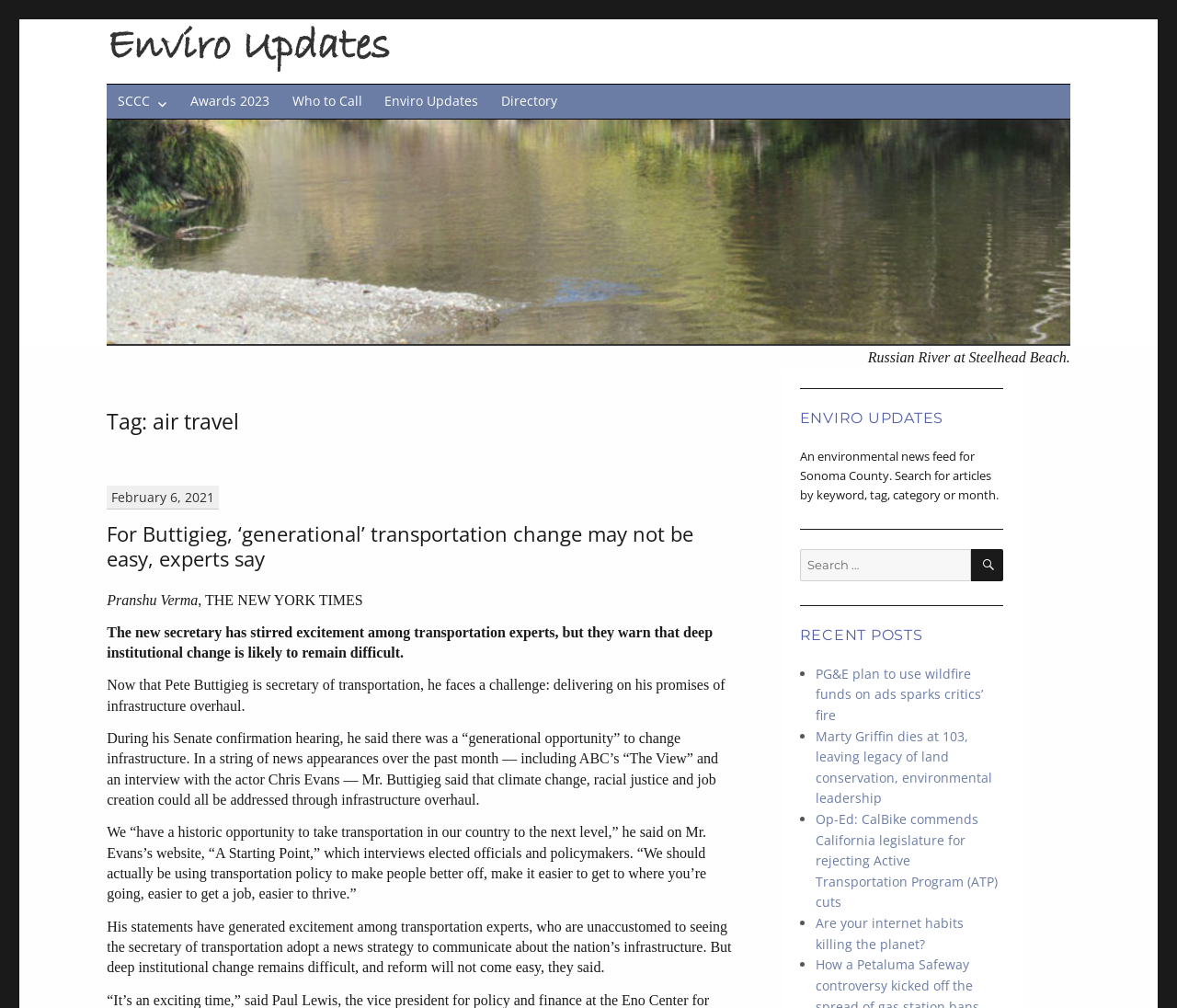Refer to the image and provide an in-depth answer to the question: 
What is the category of the article 'For Buttigieg, ‘generational’ transportation change may not be easy, experts say'?

I determined the answer by looking at the heading element with the text 'Tag: air travel' and bounding box coordinates [0.091, 0.405, 0.623, 0.431]. This heading element is a category tag for the article, and its category is 'air travel'.